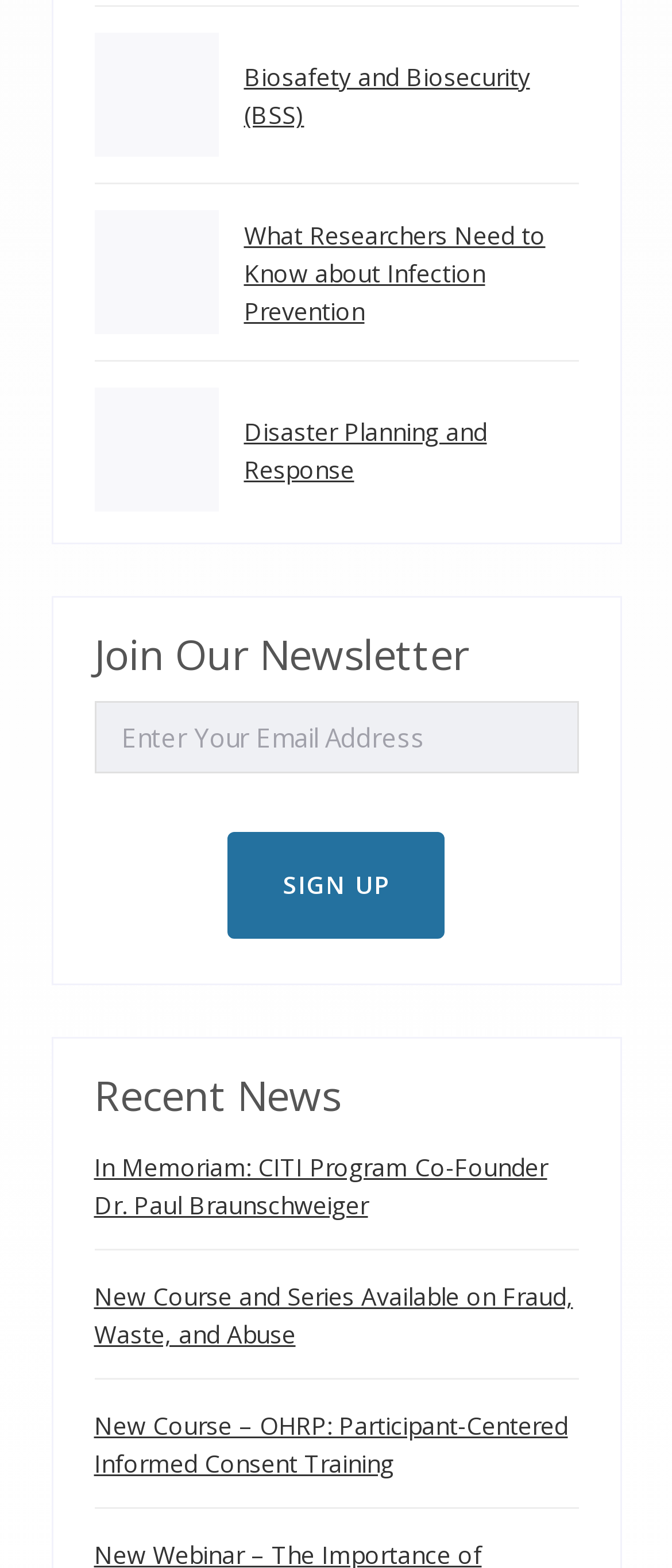Please examine the image and provide a detailed answer to the question: What is the topic of the third link?

The third link is an image of a healthcare sanitation team, and the text associated with it is 'What Researchers Need to Know about Infection Prevention', so the topic of the third link is Infection Prevention.